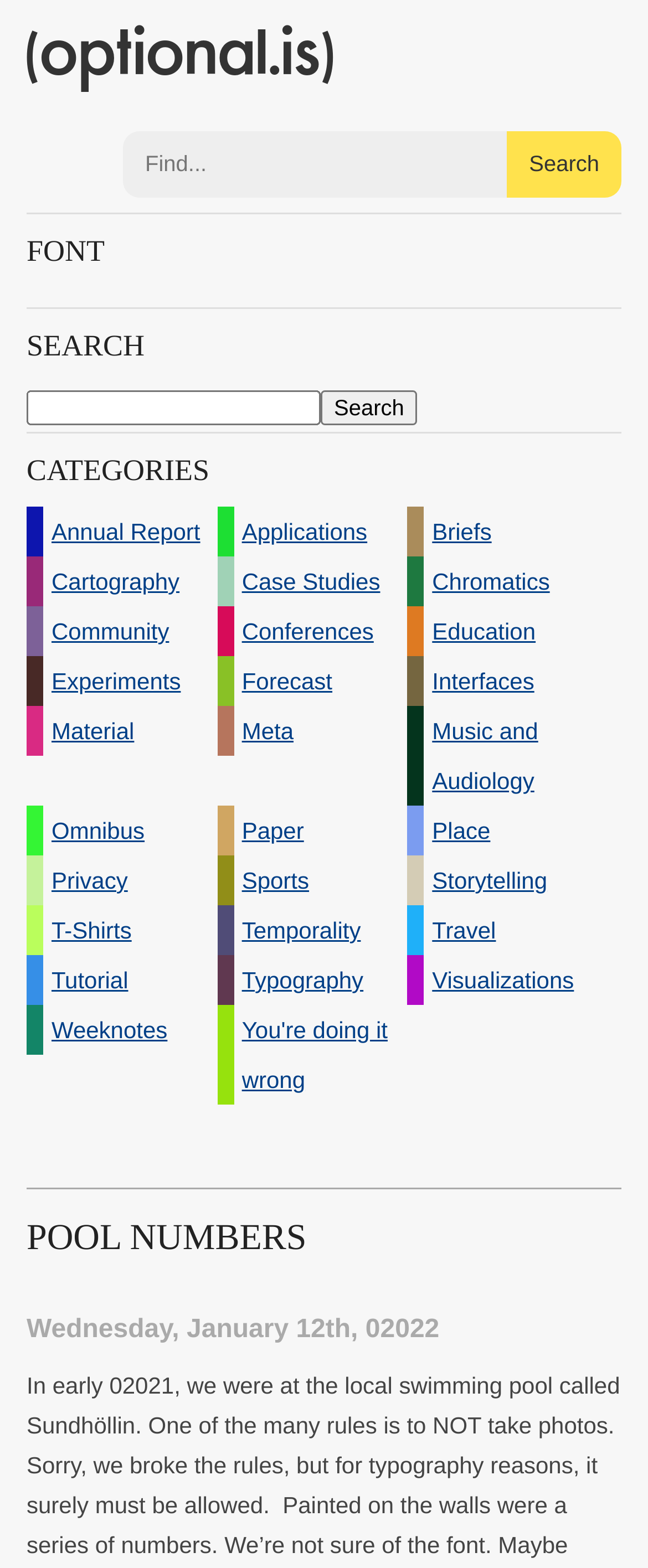How many search buttons are there?
Please provide a detailed and thorough answer to the question.

I found two search buttons on the page: one next to the search box at the top, and another below the 'FONT' heading.